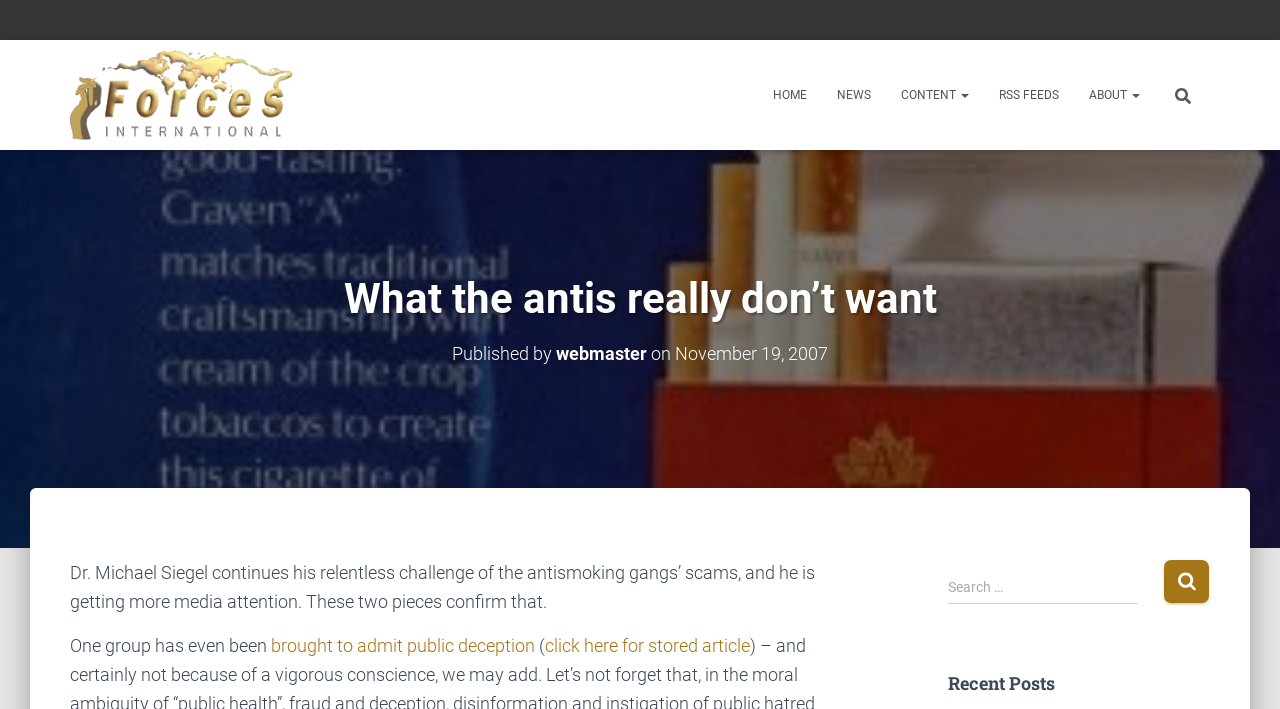Please specify the bounding box coordinates of the clickable section necessary to execute the following command: "view content".

[0.692, 0.099, 0.769, 0.169]